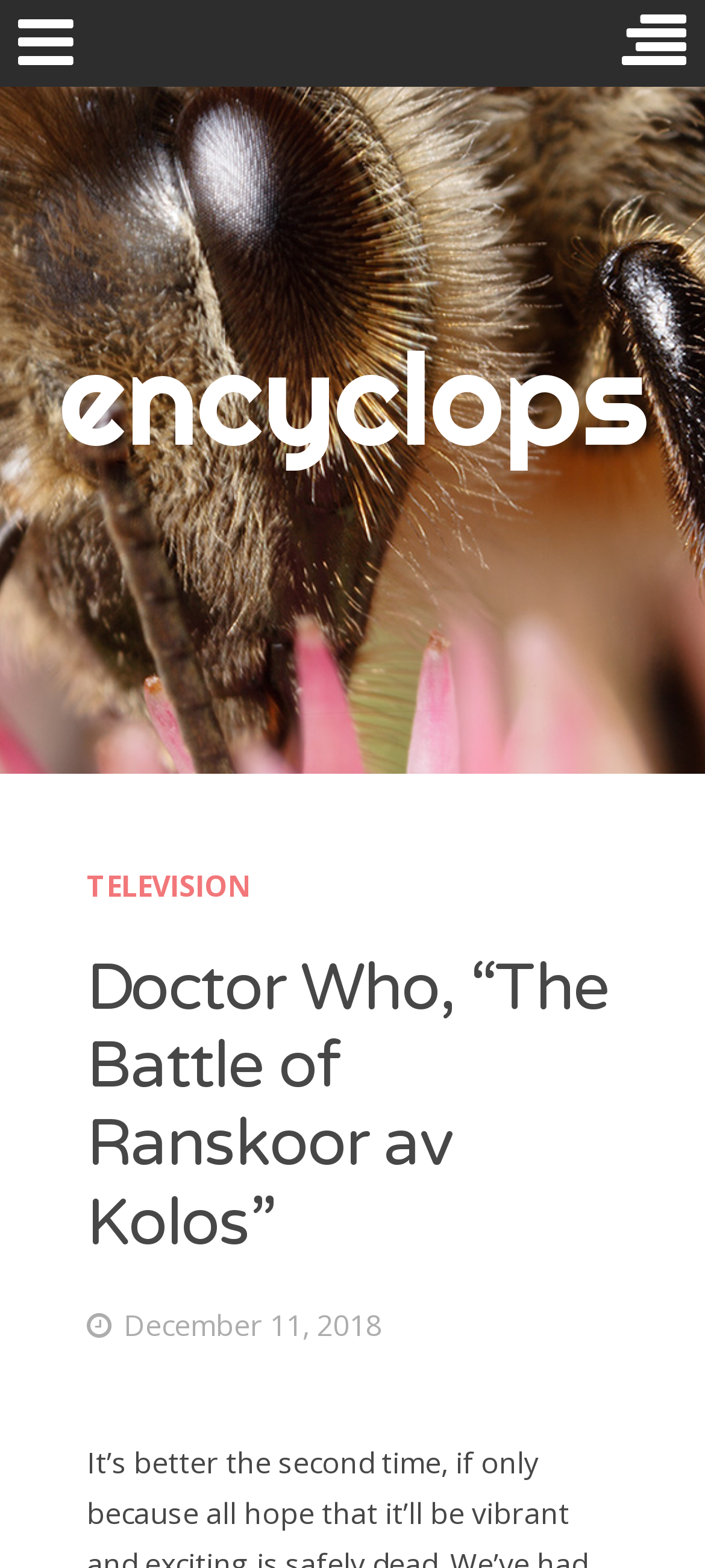Write an elaborate caption that captures the essence of the webpage.

The webpage is about Doctor Who, specifically the episode "The Battle of Ranskoor av Kolos". At the top left corner, there are three icons represented by Unicode characters. To the right of these icons, there is a menu heading labeled "MENU". Below the menu heading, there is a list of links to different Doctor Who actors, including Jodie Whittaker, Peter Capaldi, and Christopher Eccleston, among others.

On the top right corner, there is a search bar with a placeholder text "Search for:". Below the search bar, there is a heading labeled "encyclops" with a link to the same label. Underneath, there is a header section with links to "TELEVISION" and the episode title "Doctor Who, “The Battle of Ranskoor av Kolos”". The episode title is accompanied by a date, "December 11, 2018".

On the right side of the page, there is another search bar with the same placeholder text. Below the search bar, there is a heading labeled "RECENT POSTS" with a list of links to different Doctor Who episode reviews, including "Doctor Who Series 12 pre-finale ranking", "Sympathy for the dragon", and "Doctor Who, “Resolution”", among others. These links are arranged in a vertical list, with the most recent post at the top.